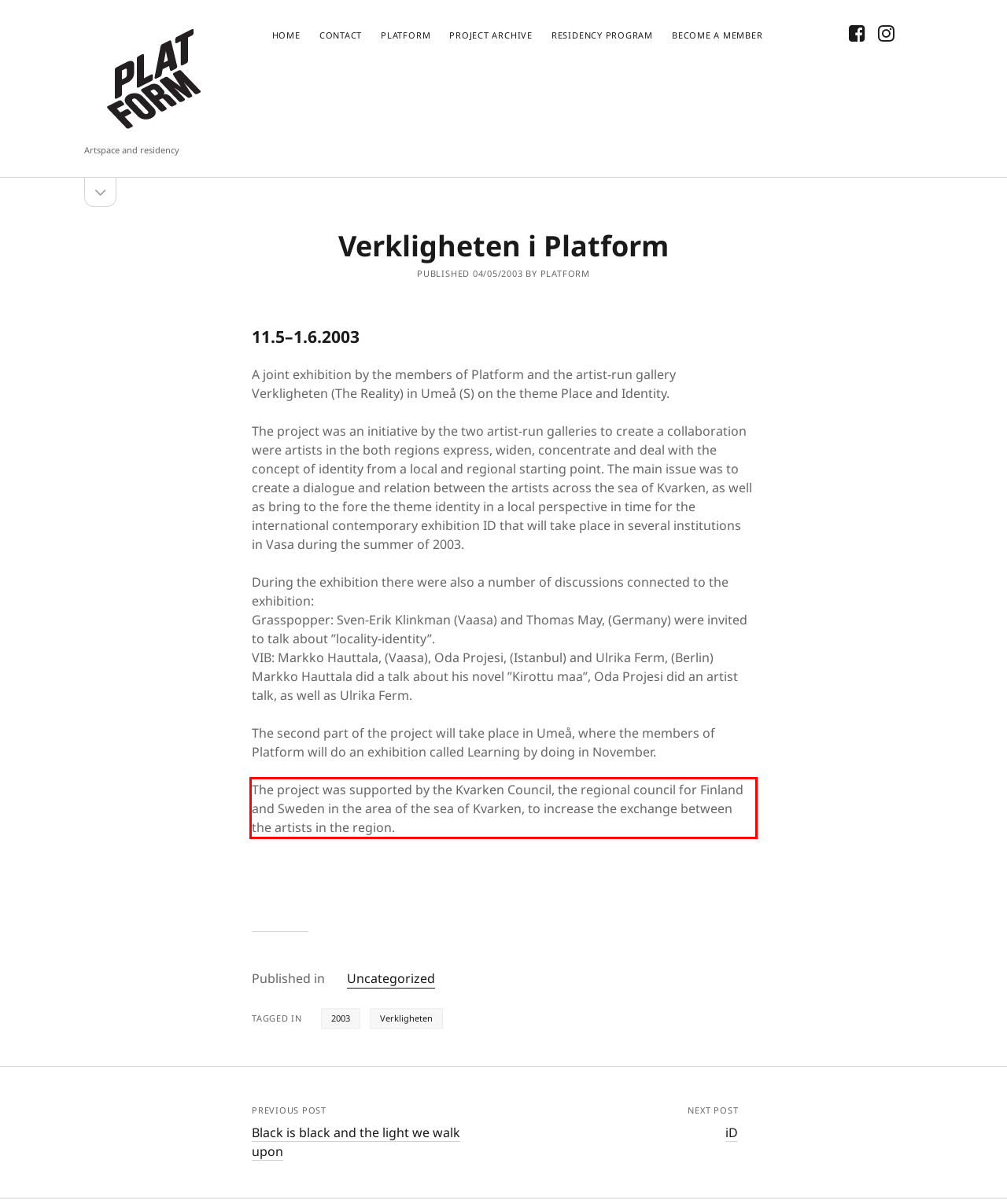You are provided with a screenshot of a webpage containing a red bounding box. Please extract the text enclosed by this red bounding box.

The project was supported by the Kvarken Council, the regional council for Finland and Sweden in the area of the sea of Kvarken, to increase the exchange between the artists in the region.